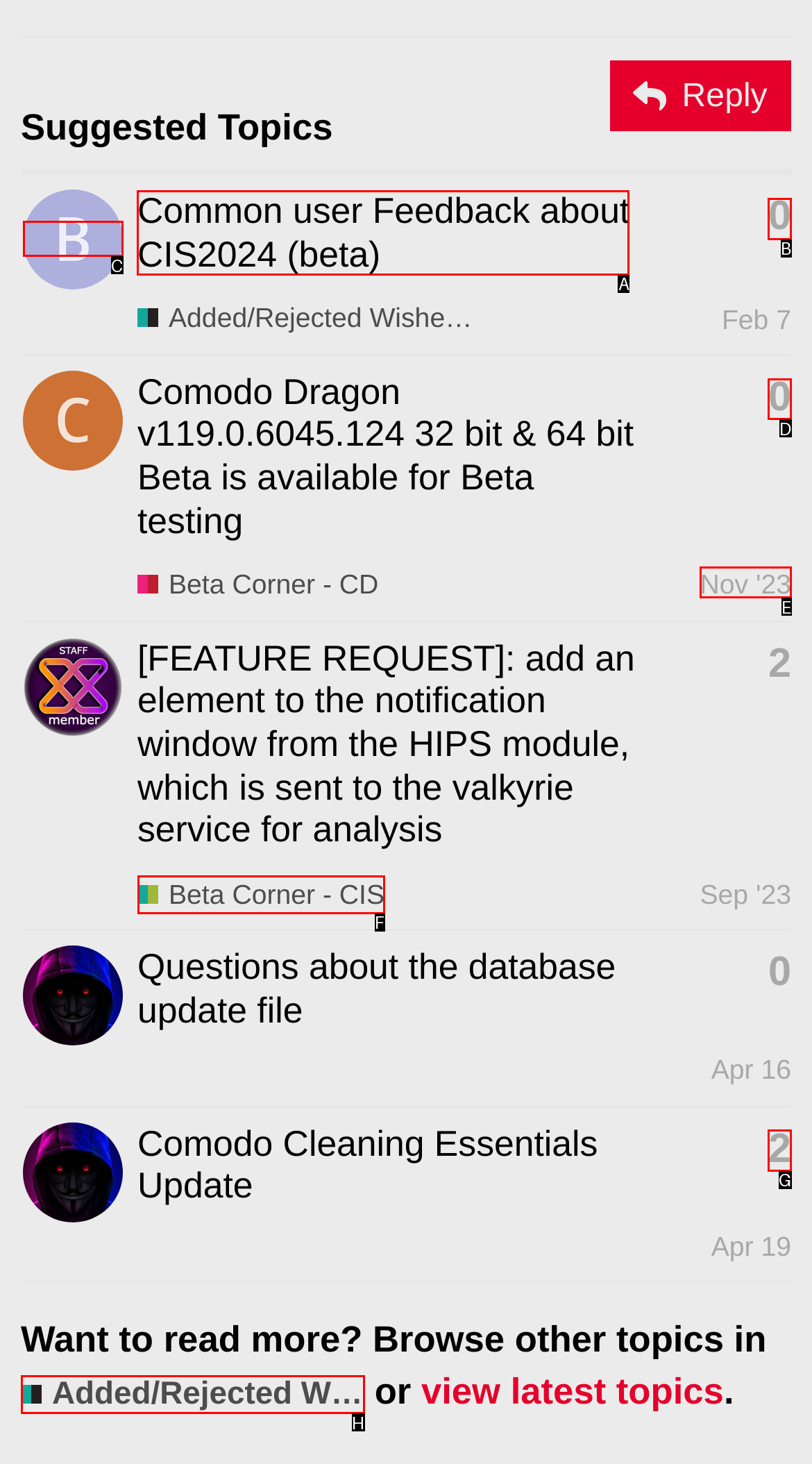Pick the right letter to click to achieve the task: View the topic 'Common user Feedback about CIS2024 (beta)'
Answer with the letter of the correct option directly.

A